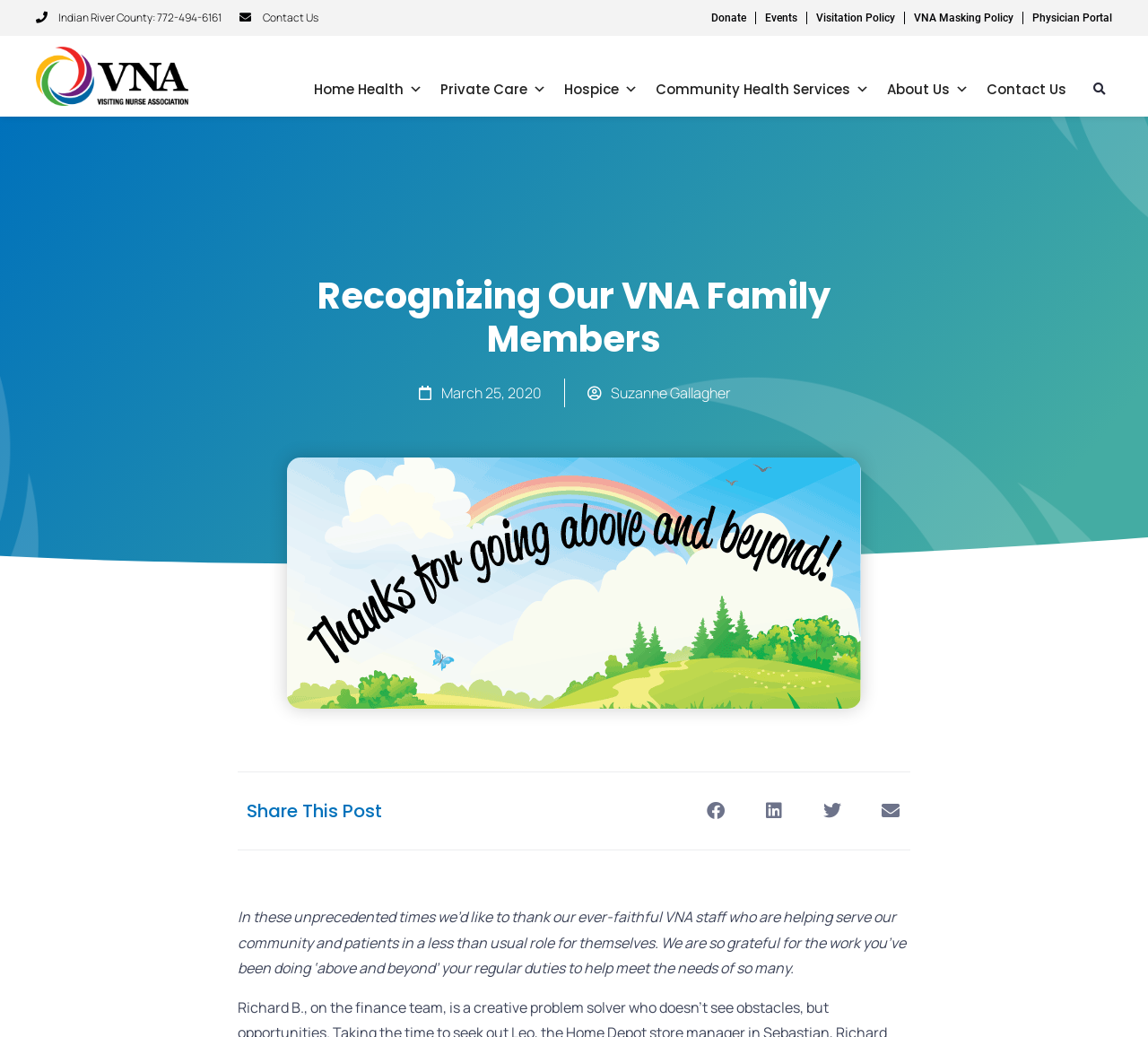Please identify the bounding box coordinates of the element that needs to be clicked to execute the following command: "Contact us". Provide the bounding box using four float numbers between 0 and 1, formatted as [left, top, right, bottom].

[0.209, 0.003, 0.277, 0.031]